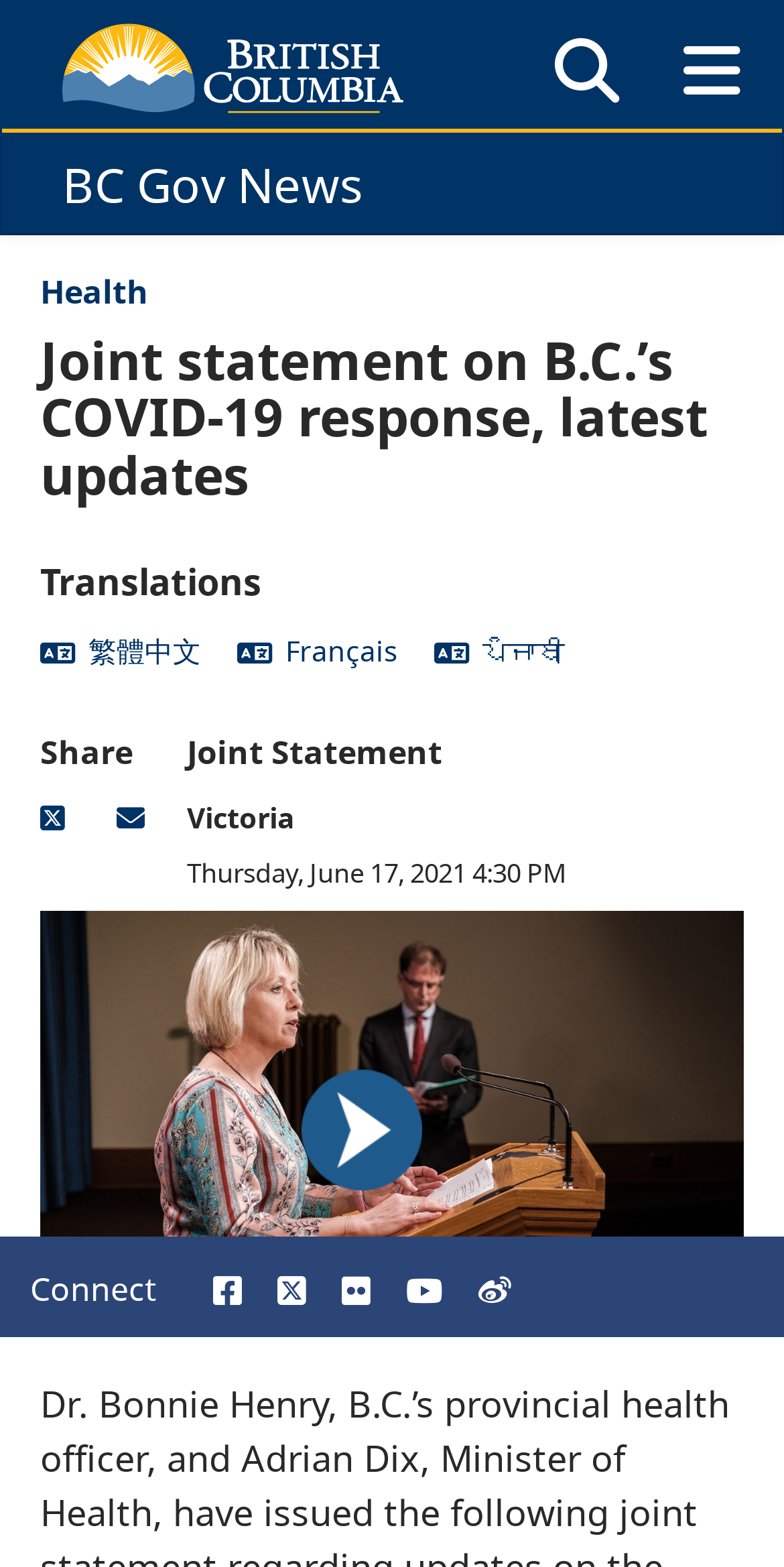Find and specify the bounding box coordinates that correspond to the clickable region for the instruction: "View Health page".

[0.051, 0.172, 0.19, 0.2]